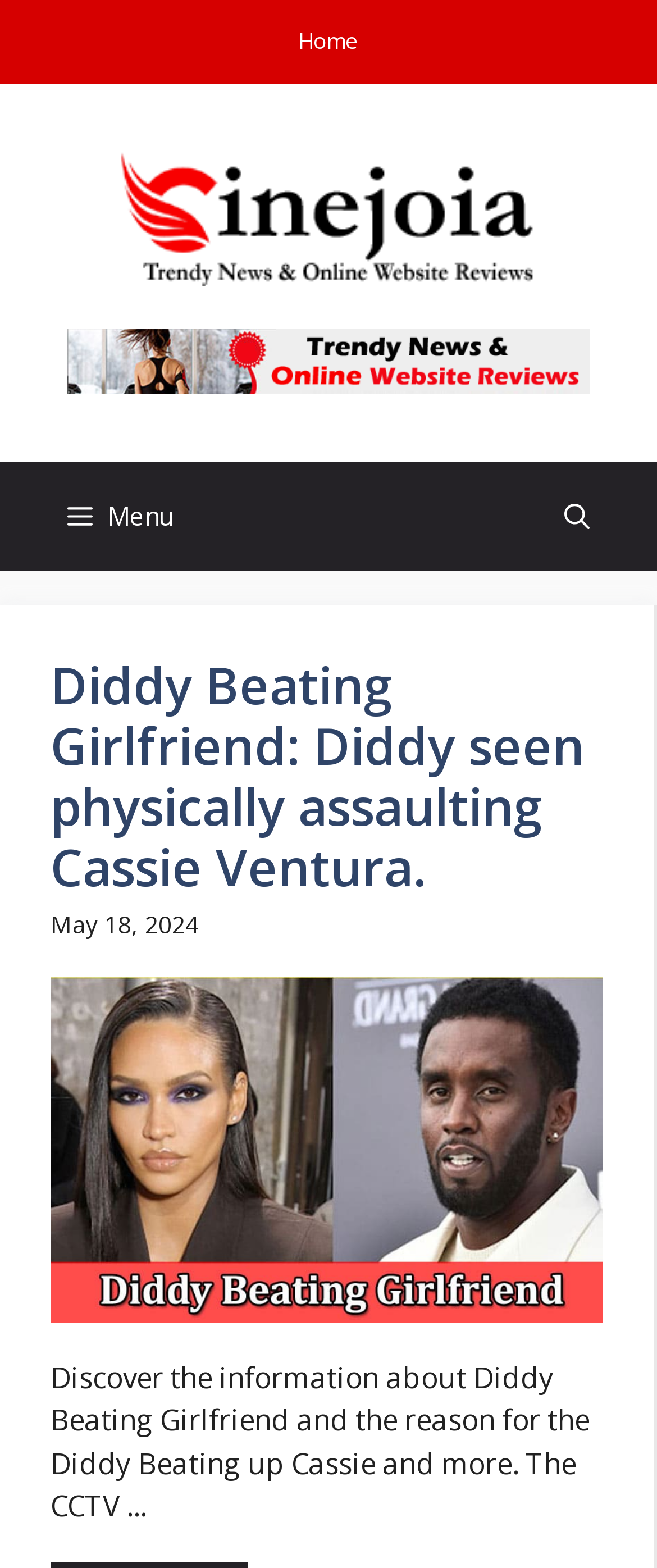What is the purpose of the button at the top right corner?
Based on the image, provide a one-word or brief-phrase response.

Open search